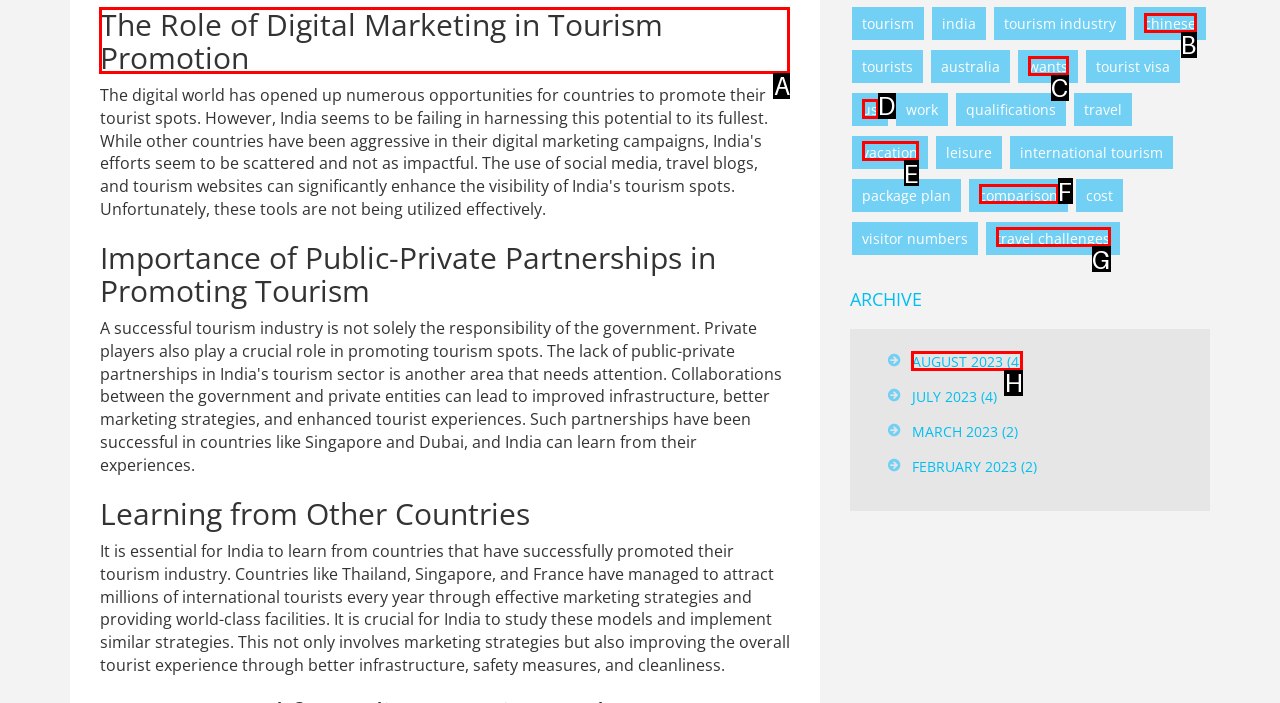Select the correct UI element to click for this task: Read about 'The Role of Digital Marketing in Tourism Promotion'.
Answer using the letter from the provided options.

A